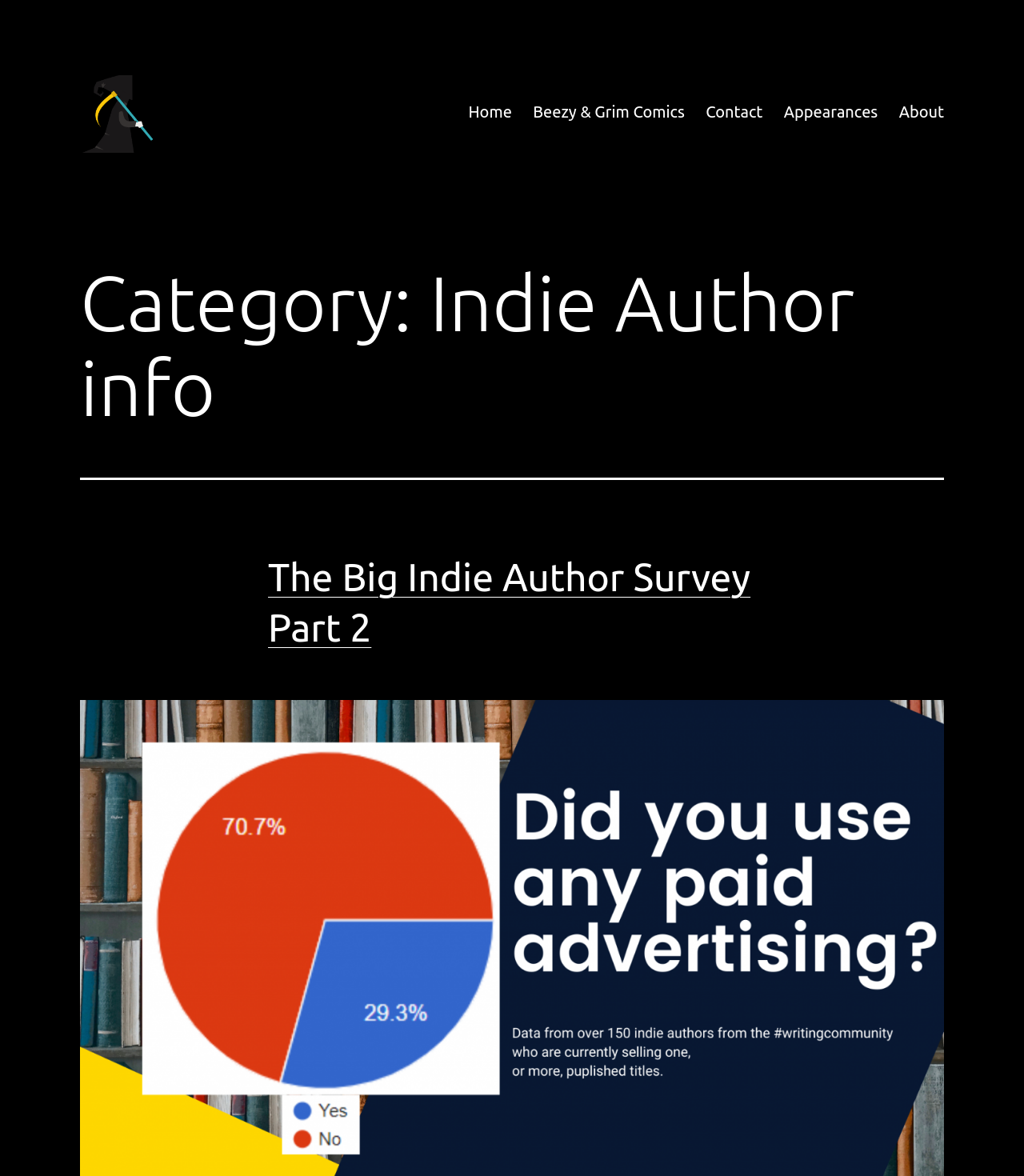Please specify the bounding box coordinates of the area that should be clicked to accomplish the following instruction: "check The Big Indie Author Survey Part 2". The coordinates should consist of four float numbers between 0 and 1, i.e., [left, top, right, bottom].

[0.262, 0.472, 0.733, 0.551]